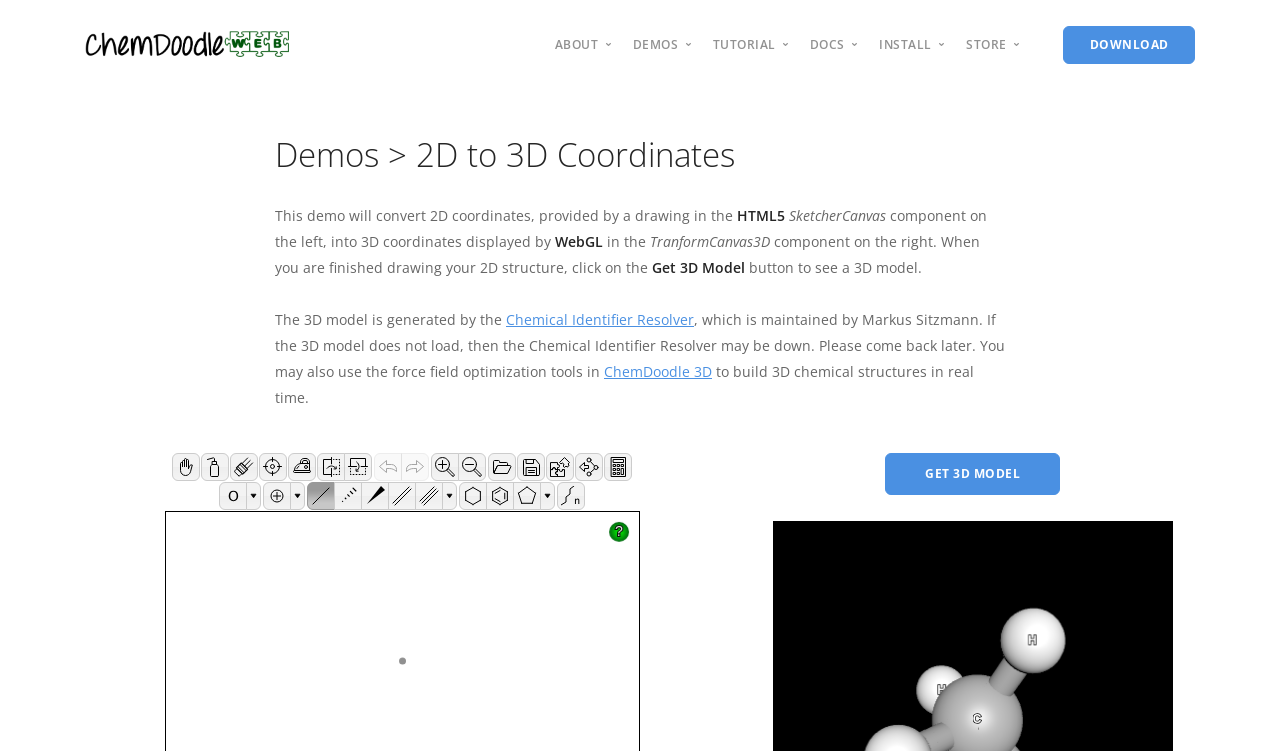Pinpoint the bounding box coordinates of the clickable area necessary to execute the following instruction: "Click on 'Example Implementations'". The coordinates should be given as four float numbers between 0 and 1, namely [left, top, right, bottom].

None